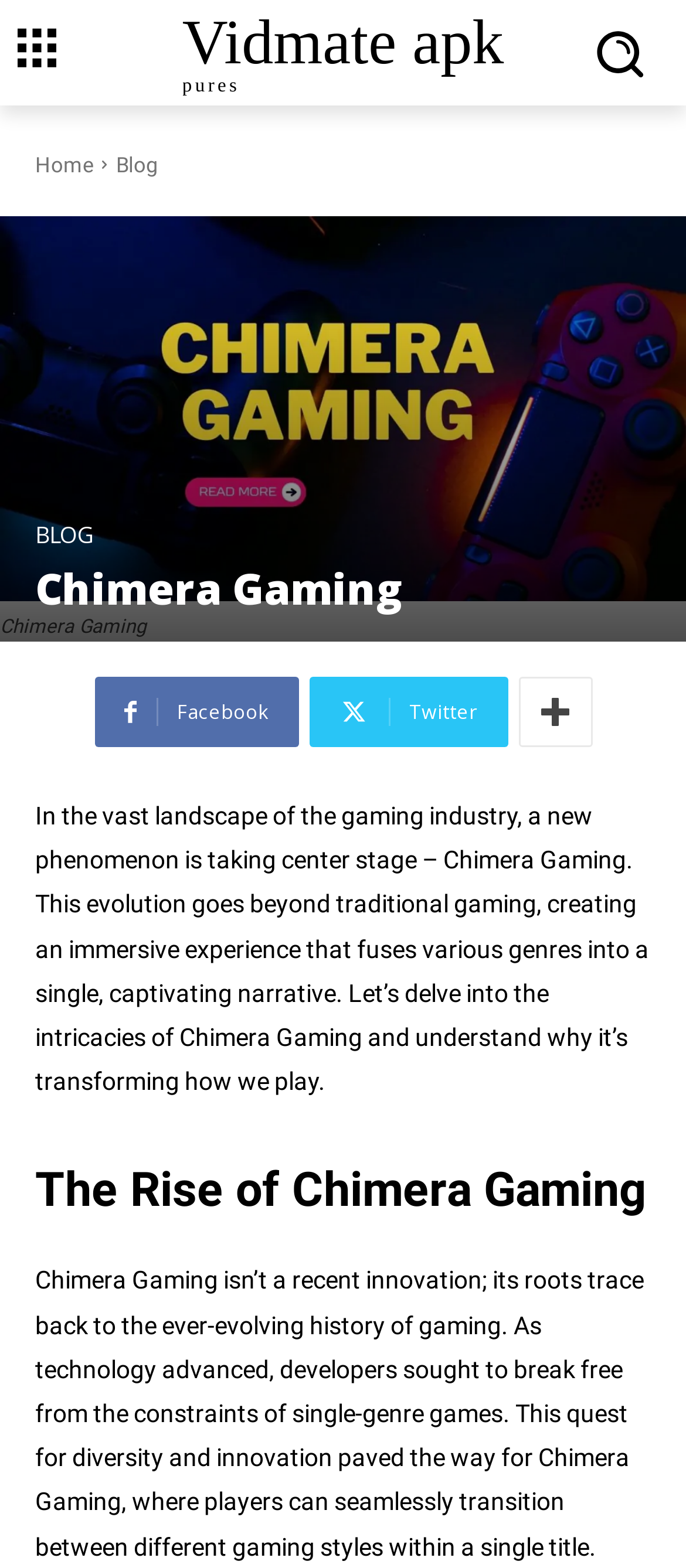Identify the bounding box for the described UI element. Provide the coordinates in (top-left x, top-left y, bottom-right x, bottom-right y) format with values ranging from 0 to 1: Vidmate apkpures

[0.231, 0.005, 0.769, 0.062]